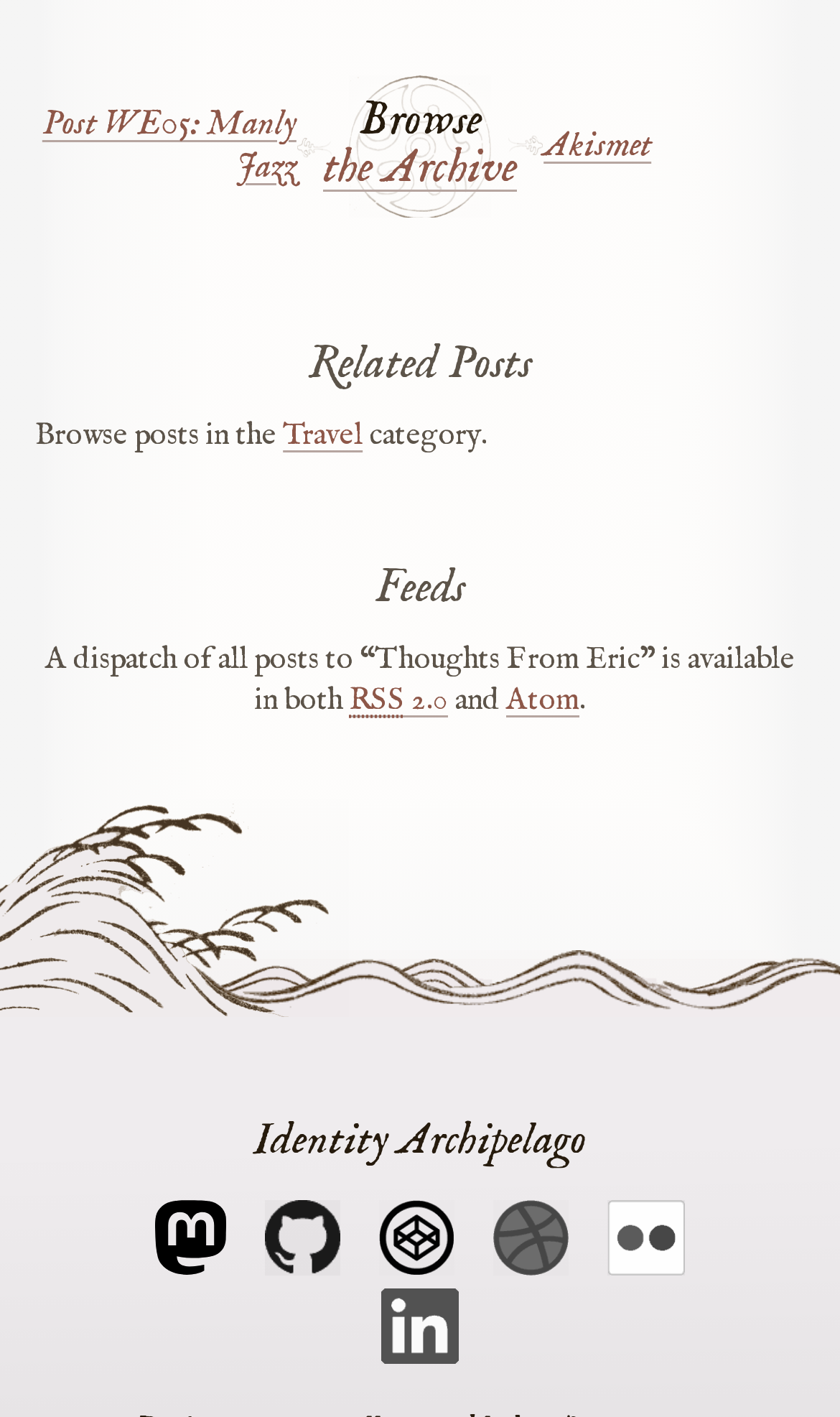Locate the UI element described by Travel in the provided webpage screenshot. Return the bounding box coordinates in the format (top-left x, top-left y, bottom-right x, bottom-right y), ensuring all values are between 0 and 1.

[0.337, 0.293, 0.432, 0.321]